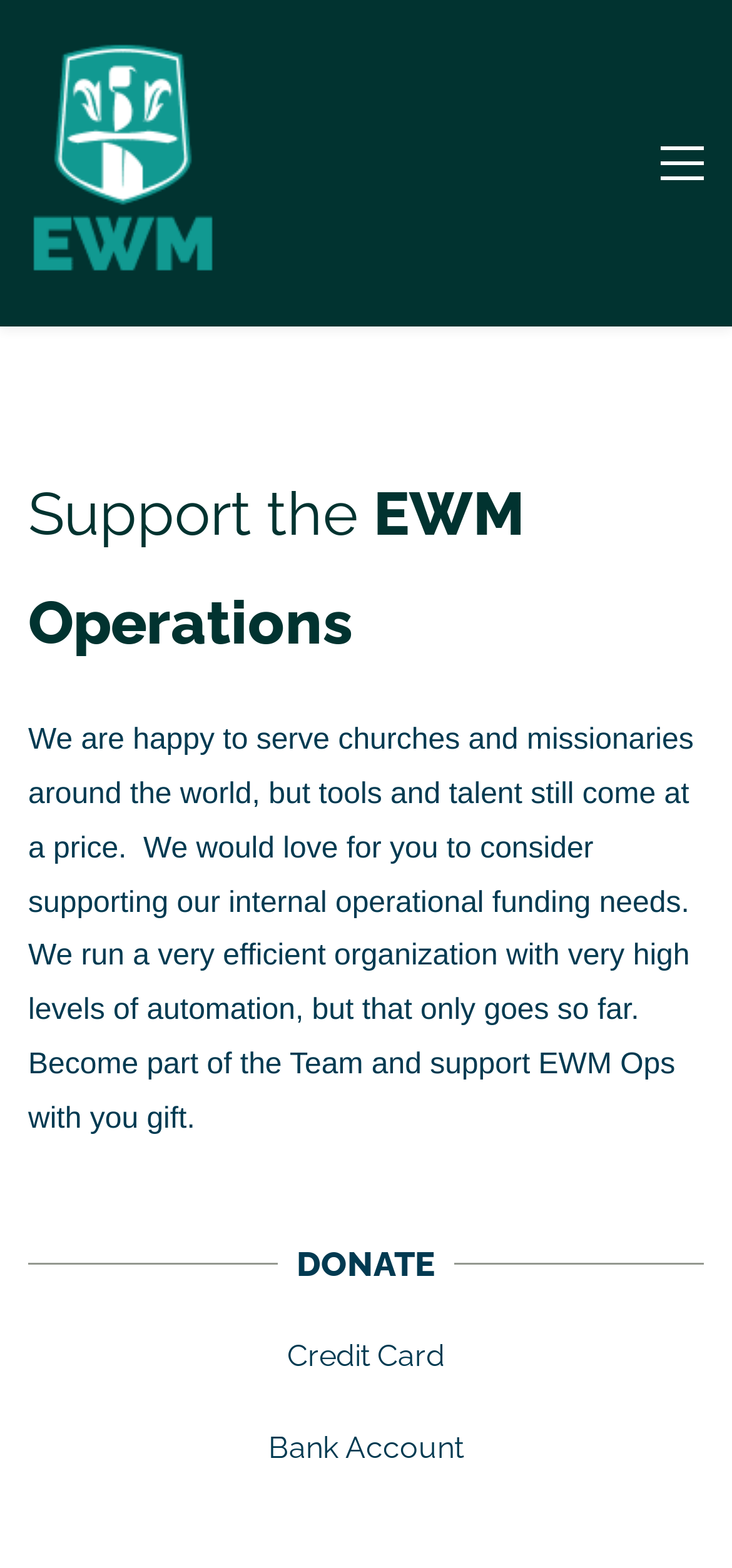Please answer the following question using a single word or phrase: 
What is the purpose of supporting EWM Operations?

Internal operational funding needs